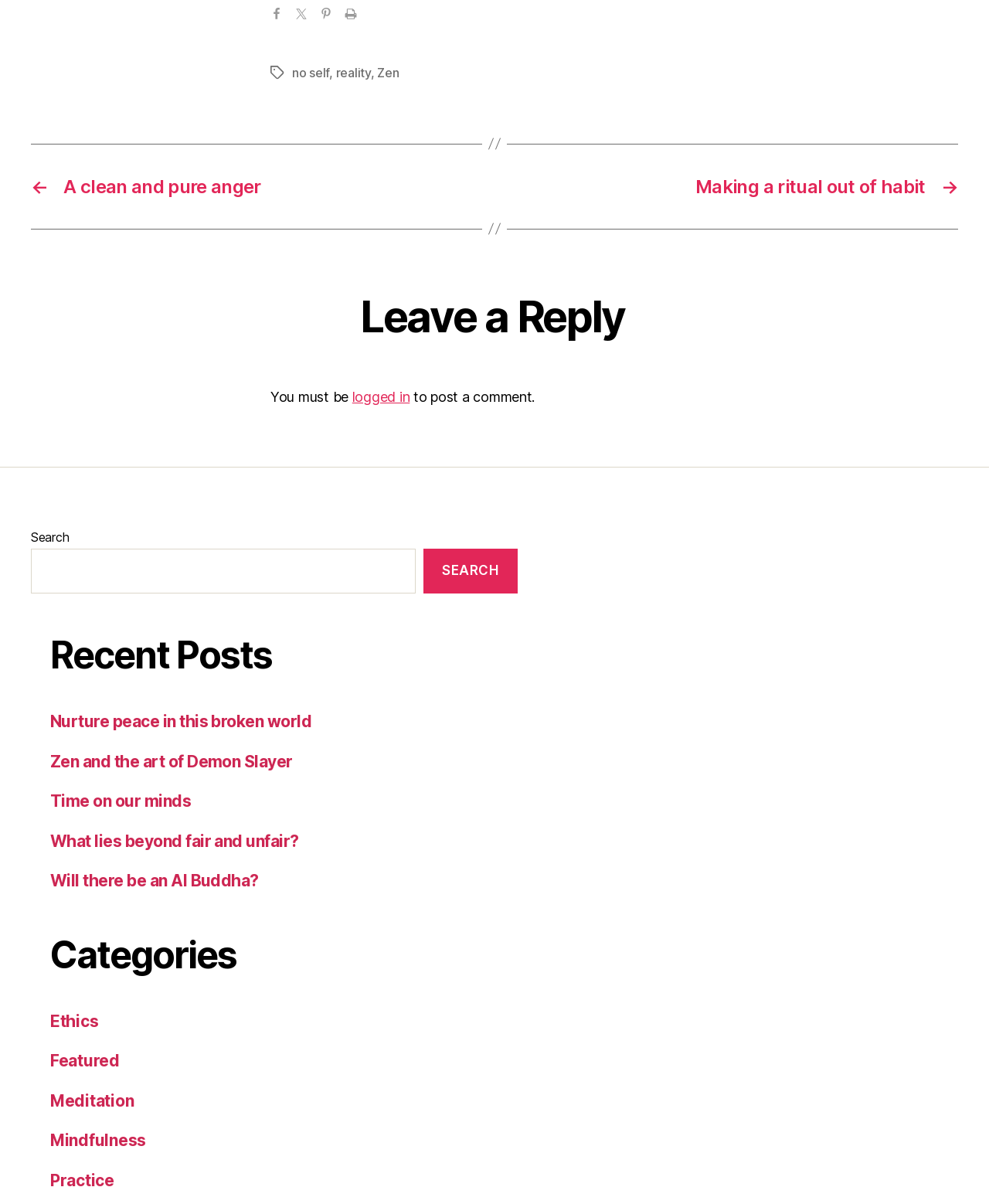What is the category of the post 'A clean and pure anger'?
Please ensure your answer is as detailed and informative as possible.

The post 'A clean and pure anger' does not have a specific category mentioned, but it is listed under the 'Post' navigation section, which suggests that it is a blog post or article.